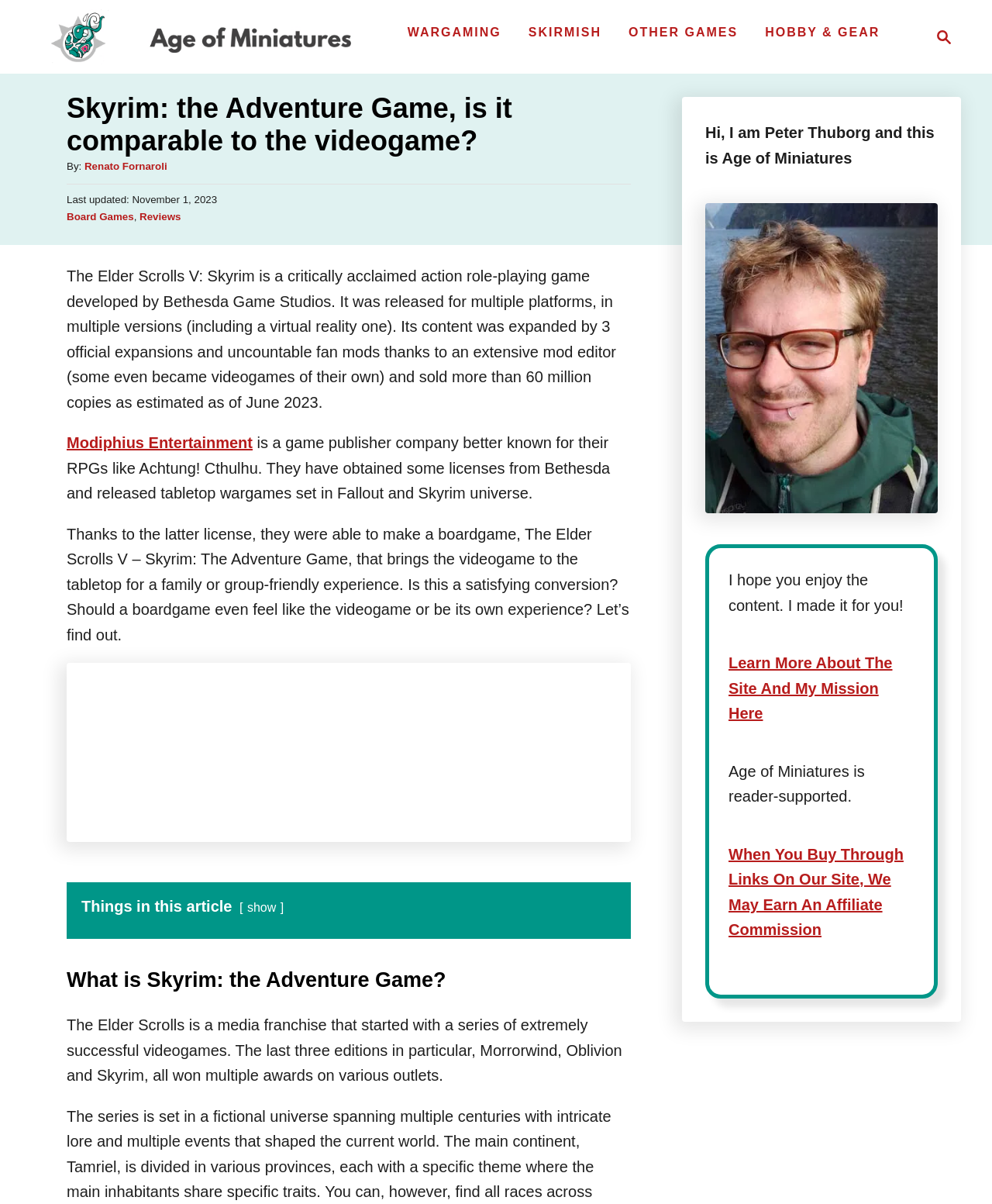Determine the bounding box coordinates of the clickable element to achieve the following action: 'Click on About'. Provide the coordinates as four float values between 0 and 1, formatted as [left, top, right, bottom].

None